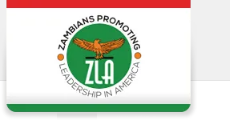Give a concise answer using only one word or phrase for this question:
What is the mission of the ZLA?

Promote engagement and collaboration